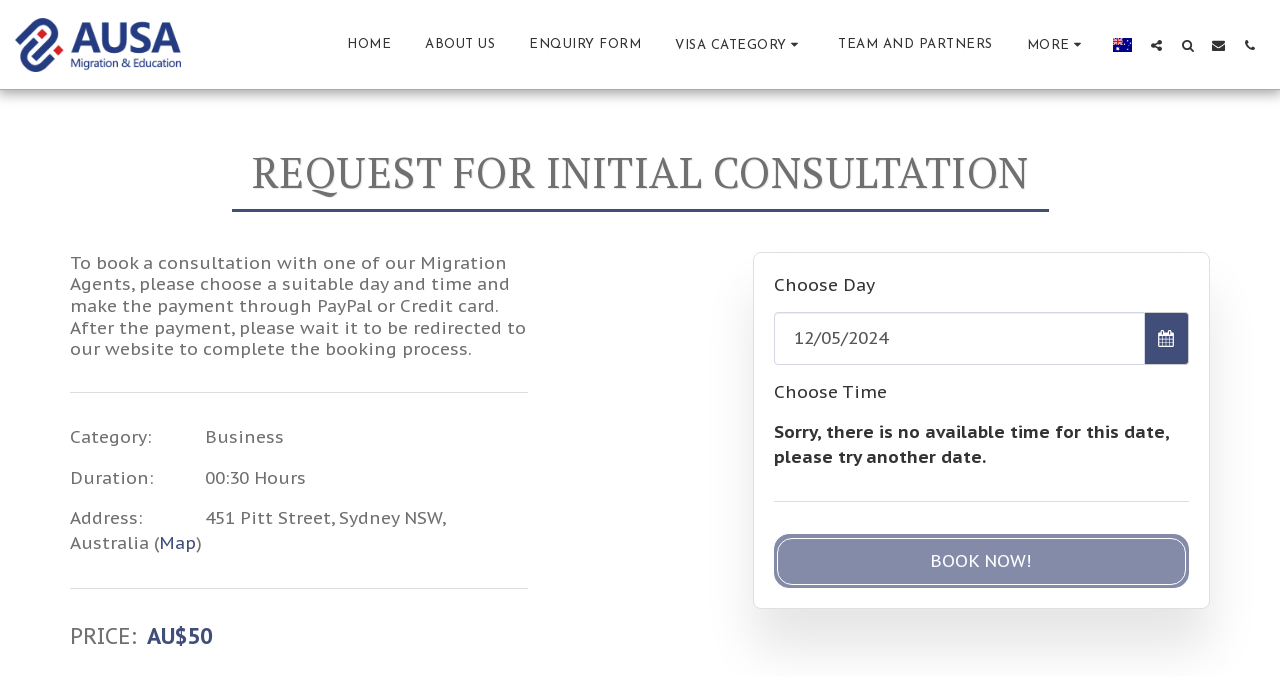Write a detailed summary of the webpage.

This webpage is for requesting an initial consultation with a migration agent. At the top, there is a logo image of "Ausa Migration & Education Service Pty Ltd" and a navigation menu with links to "HOME", "ABOUT US", "ENQUIRY FORM", "TEAM AND PARTNERS", and "MORE". 

Below the navigation menu, there is a heading "REQUEST FOR INITIAL CONSULTATION". A paragraph of text explains the consultation booking process, stating that users need to choose a suitable day and time, make a payment, and then complete the booking process on the website.

Underneath the paragraph, there is a section with details about the consultation, including the category "Business", duration "00:30 Hours", and address "451 Pitt Street, Sydney NSW, Australia". There is also a link to view the location on a map.

Further down, there is a section displaying the price of the consultation, "AU$ 50". Below this, there are fields to choose a day and time for the consultation. The available dates are listed, and users can select a time from the available options. If there are no available times for a selected date, a message will appear indicating that users should try another date.

At the bottom of the page, there is a "BOOK NOW!" button, which is currently disabled.